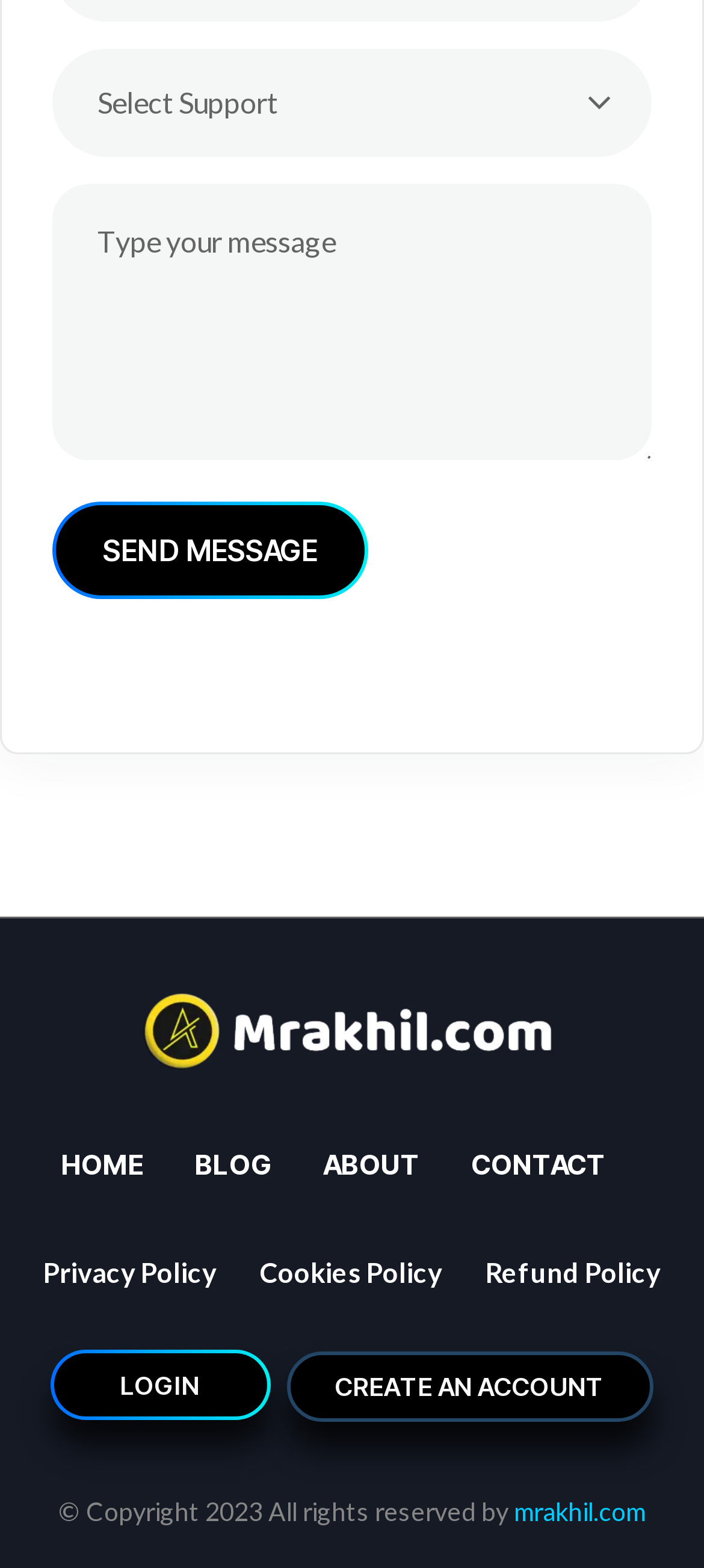Locate the bounding box coordinates of the element that needs to be clicked to carry out the instruction: "Visit the home page". The coordinates should be given as four float numbers ranging from 0 to 1, i.e., [left, top, right, bottom].

[0.087, 0.728, 0.205, 0.757]